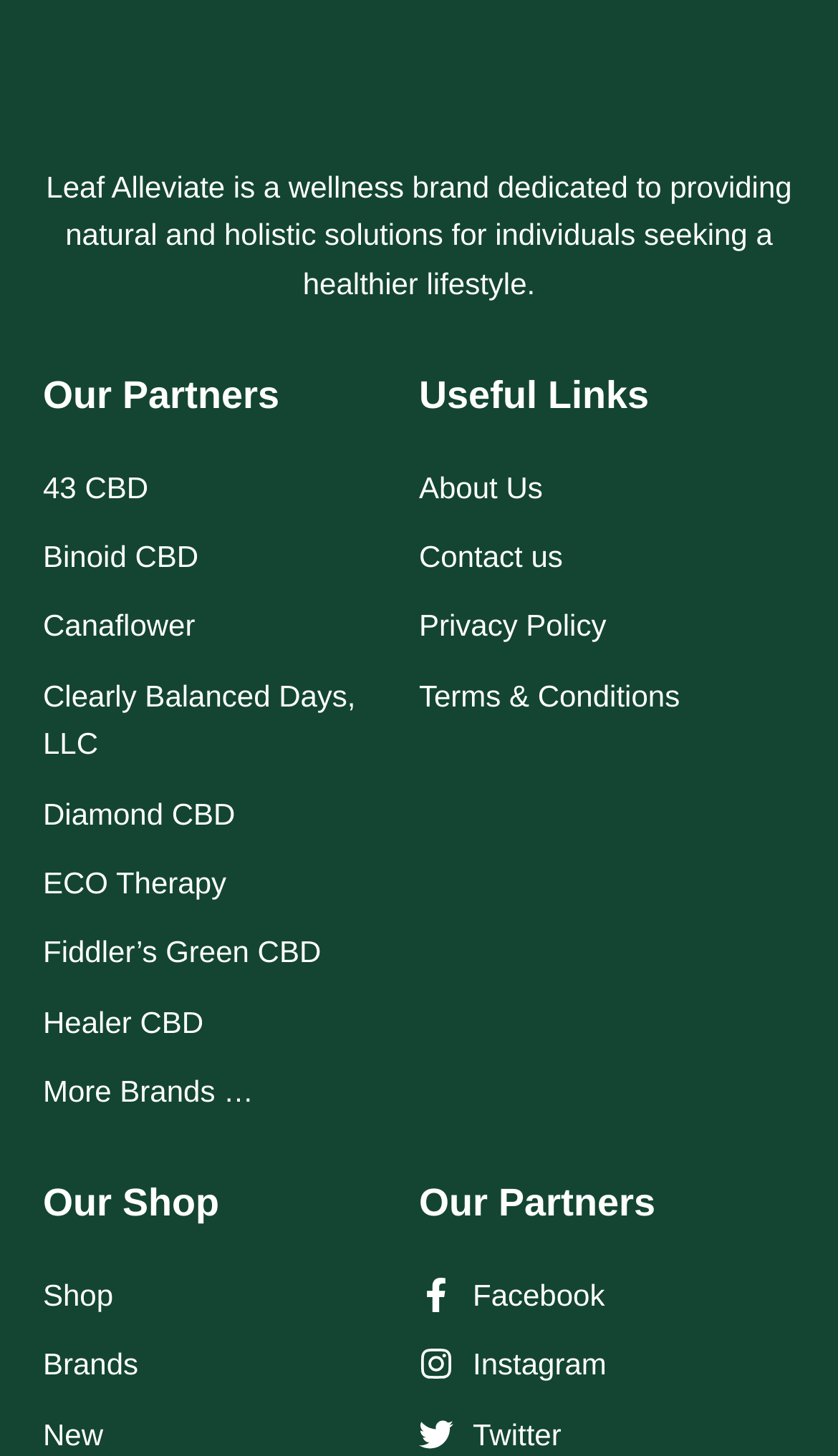How many partners are listed on the webpage?
Relying on the image, give a concise answer in one word or a brief phrase.

9